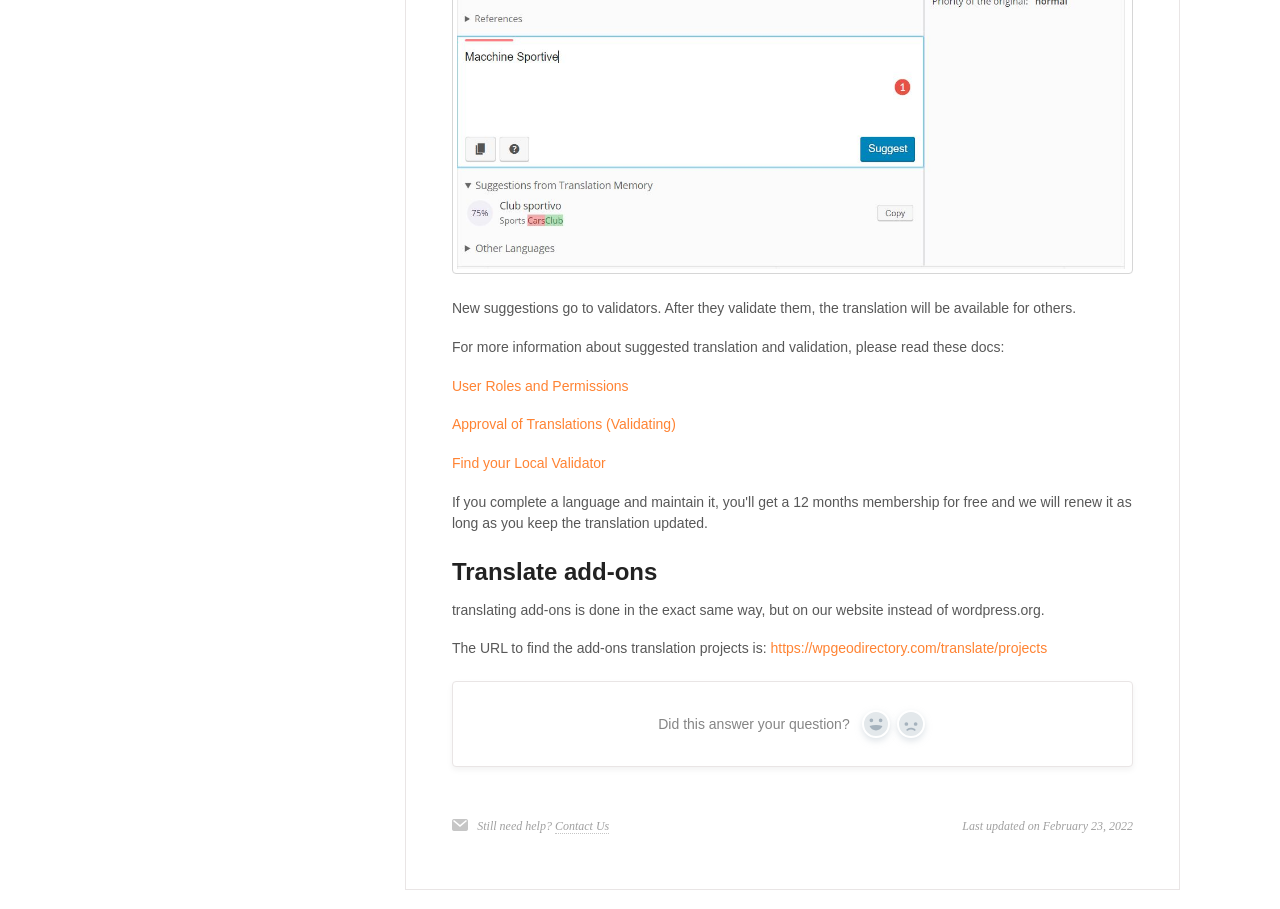What is the role of a local validator?
Based on the image content, provide your answer in one word or a short phrase.

To validate translations